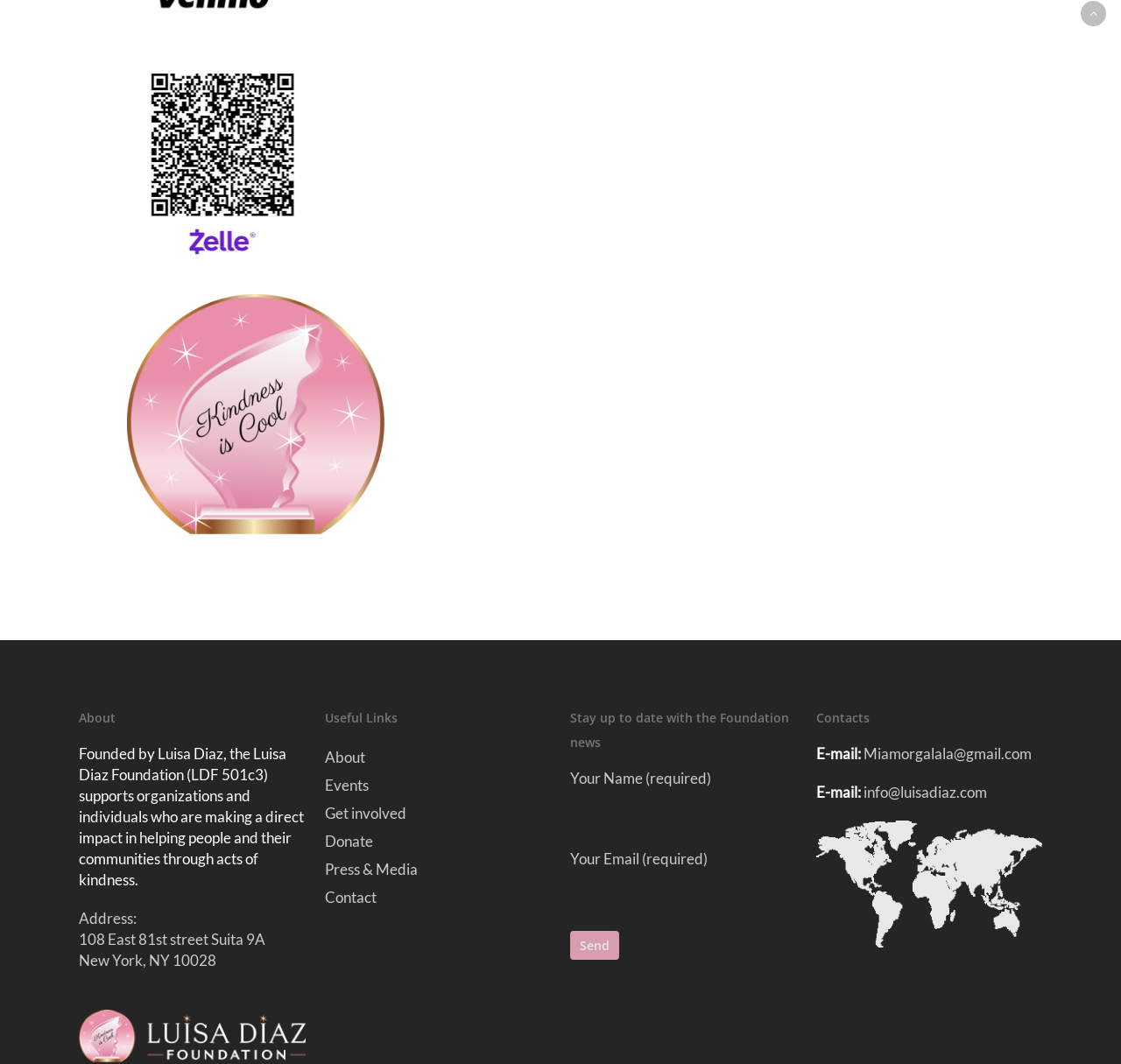Please identify the bounding box coordinates of the clickable element to fulfill the following instruction: "Click the 'About' link". The coordinates should be four float numbers between 0 and 1, i.e., [left, top, right, bottom].

[0.289, 0.702, 0.491, 0.722]